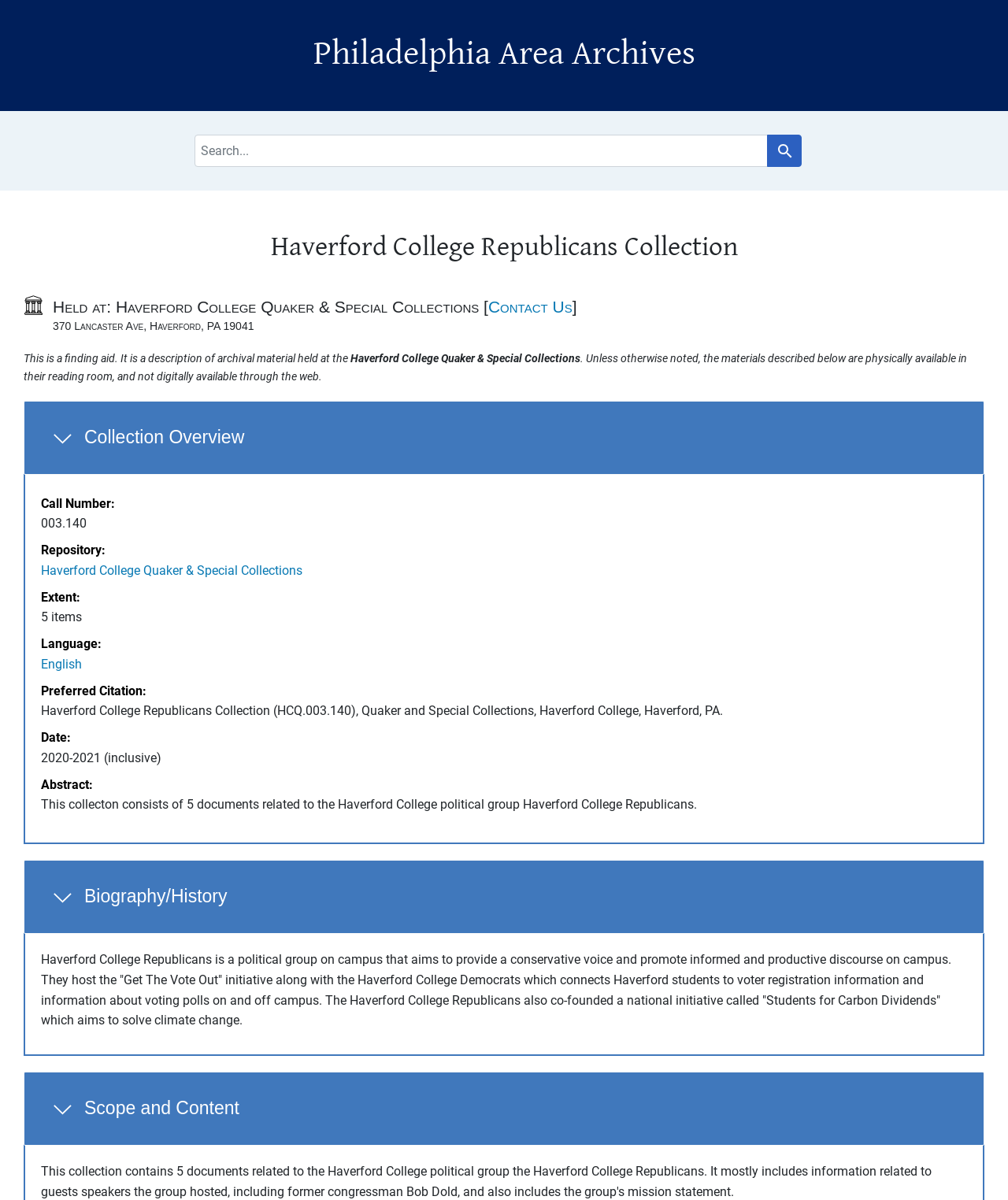Please identify the coordinates of the bounding box for the clickable region that will accomplish this instruction: "Expand Biography/History".

[0.023, 0.716, 0.977, 0.778]